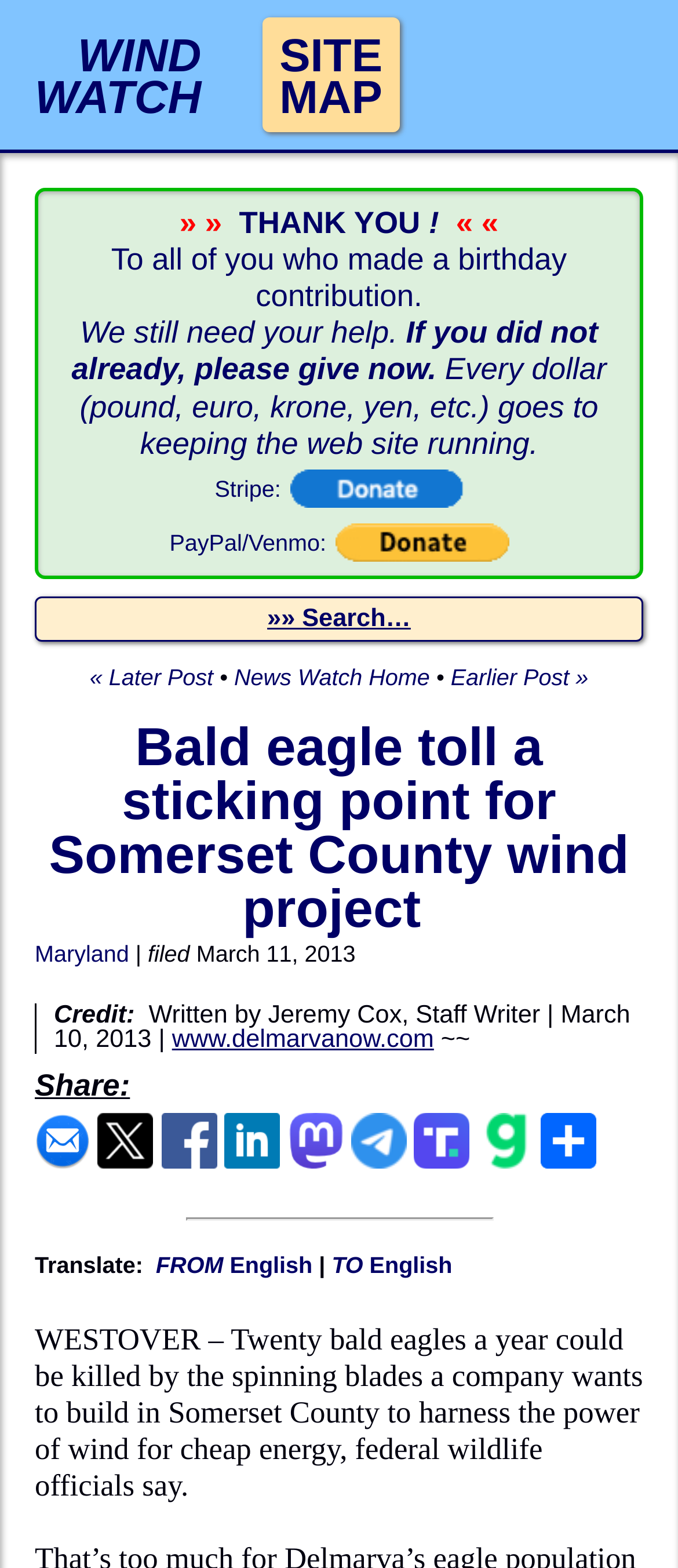Provide the bounding box coordinates in the format (top-left x, top-left y, bottom-right x, bottom-right y). All values are floating point numbers between 0 and 1. Determine the bounding box coordinate of the UI element described as: title="Share (choose where)"

[0.798, 0.728, 0.88, 0.75]